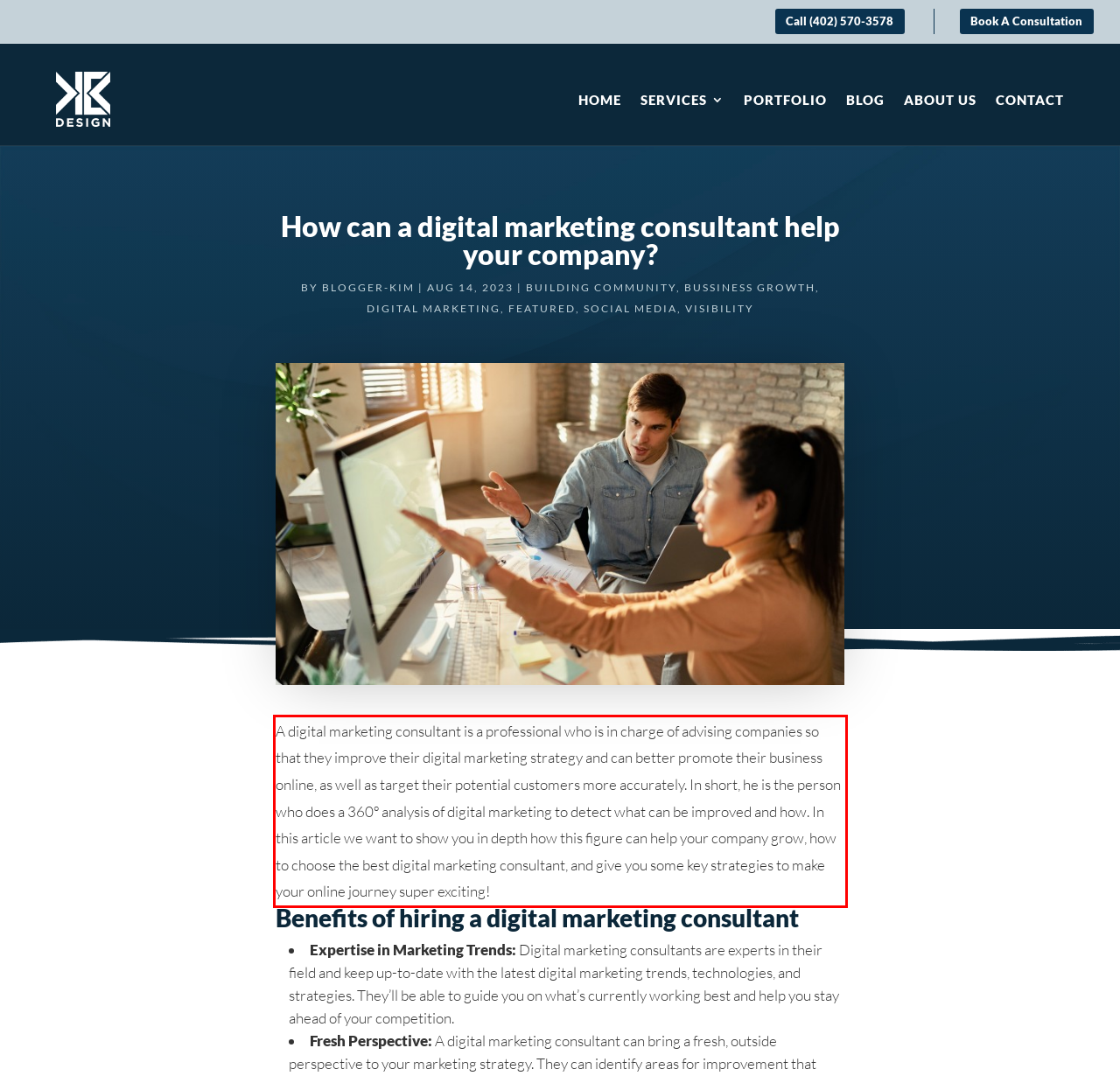Using the provided webpage screenshot, recognize the text content in the area marked by the red bounding box.

A digital marketing consultant is a professional who is in charge of advising companies so that they improve their digital marketing strategy and can better promote their business online, as well as target their potential customers more accurately. In short, he is the person who does a 360º analysis of digital marketing to detect what can be improved and how. In this article we want to show you in depth how this figure can help your company grow, how to choose the best digital marketing consultant, and give you some key strategies to make your online journey super exciting!